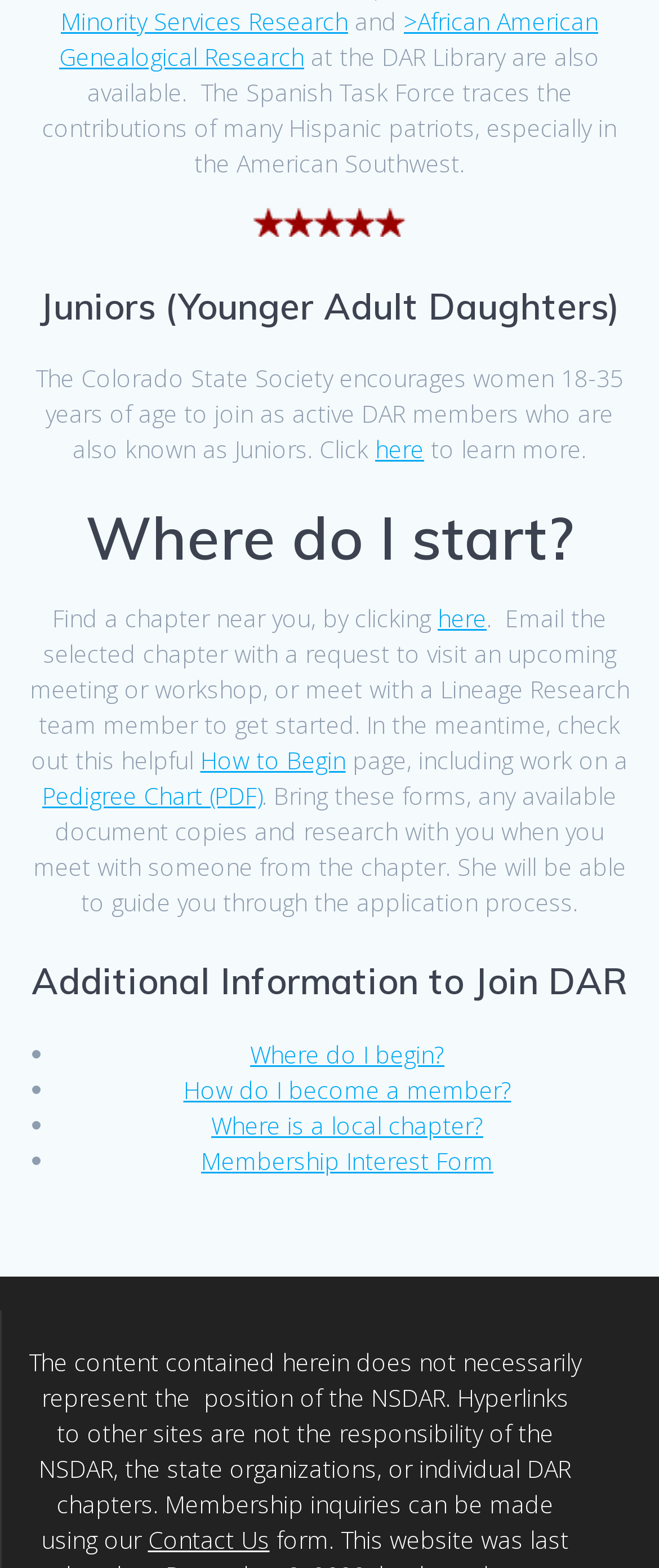What is the name of the research service?
Please answer the question with a detailed response using the information from the screenshot.

The first link on the webpage is 'Minority Services Research', which suggests that this is a research service provided by the organization.